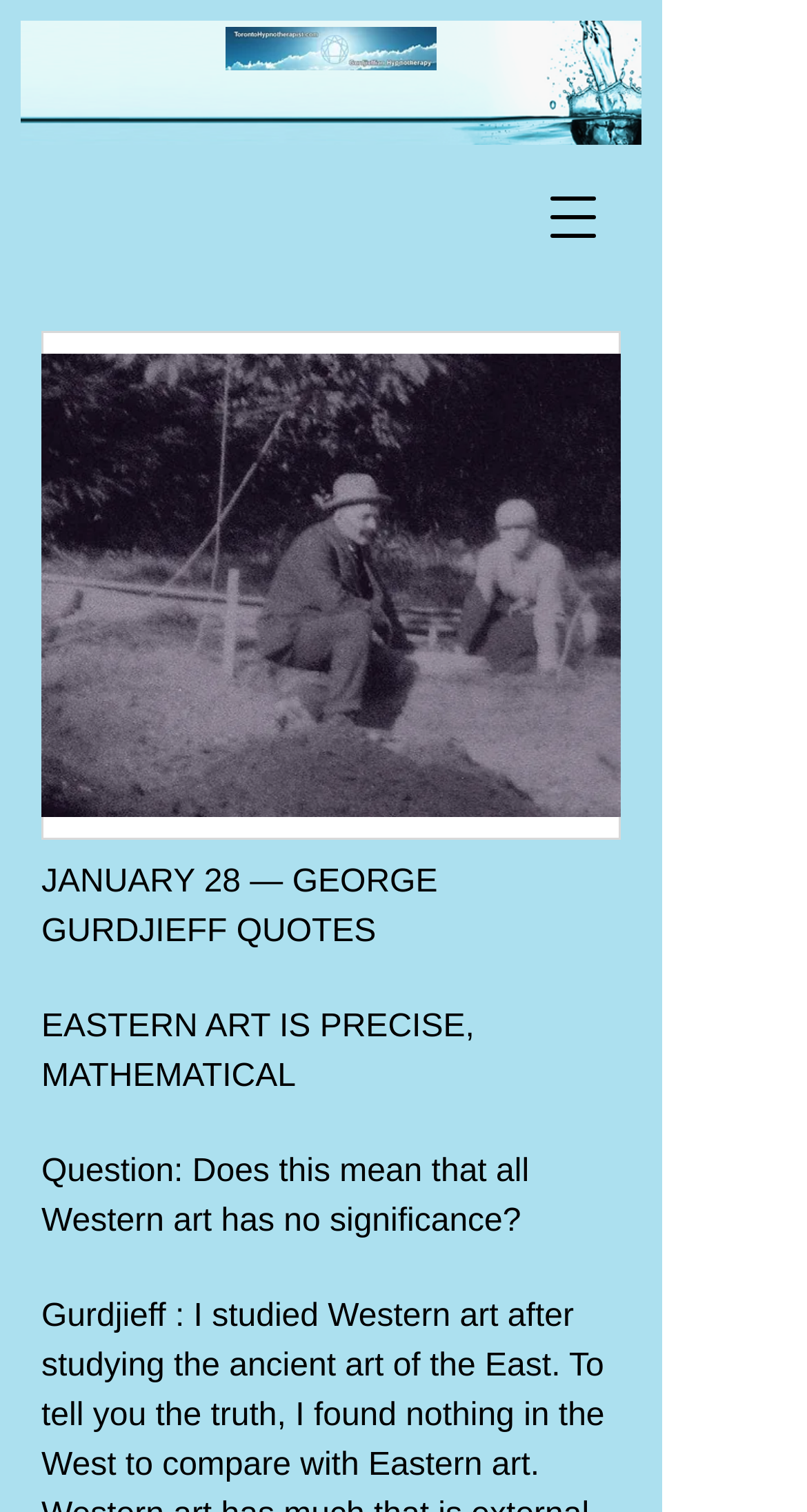Locate the bounding box of the UI element described by: "aria-label="Open navigation menu"" in the given webpage screenshot.

[0.646, 0.109, 0.774, 0.178]